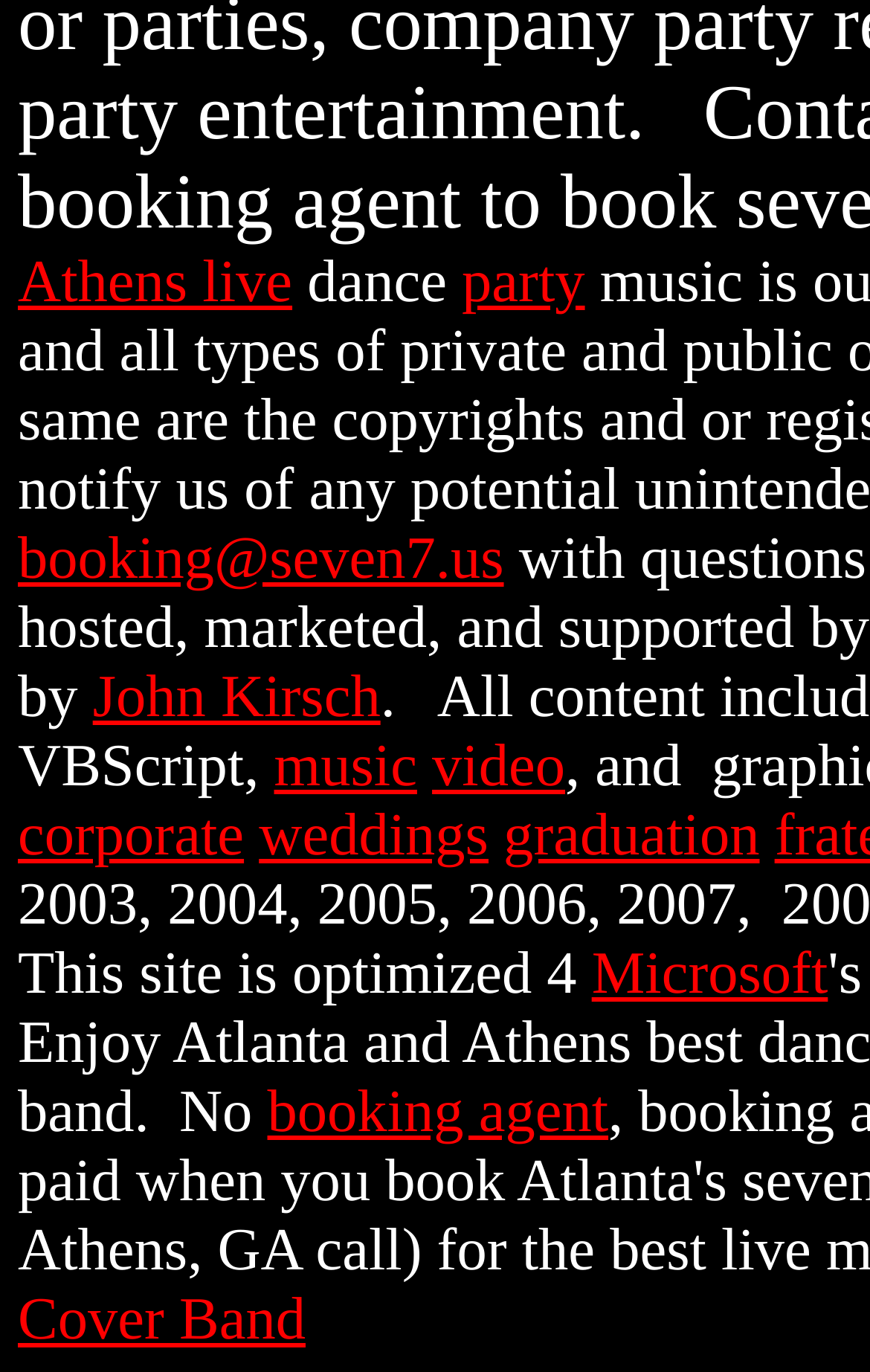Determine the bounding box coordinates of the region that needs to be clicked to achieve the task: "visit Athens live".

[0.021, 0.18, 0.336, 0.229]